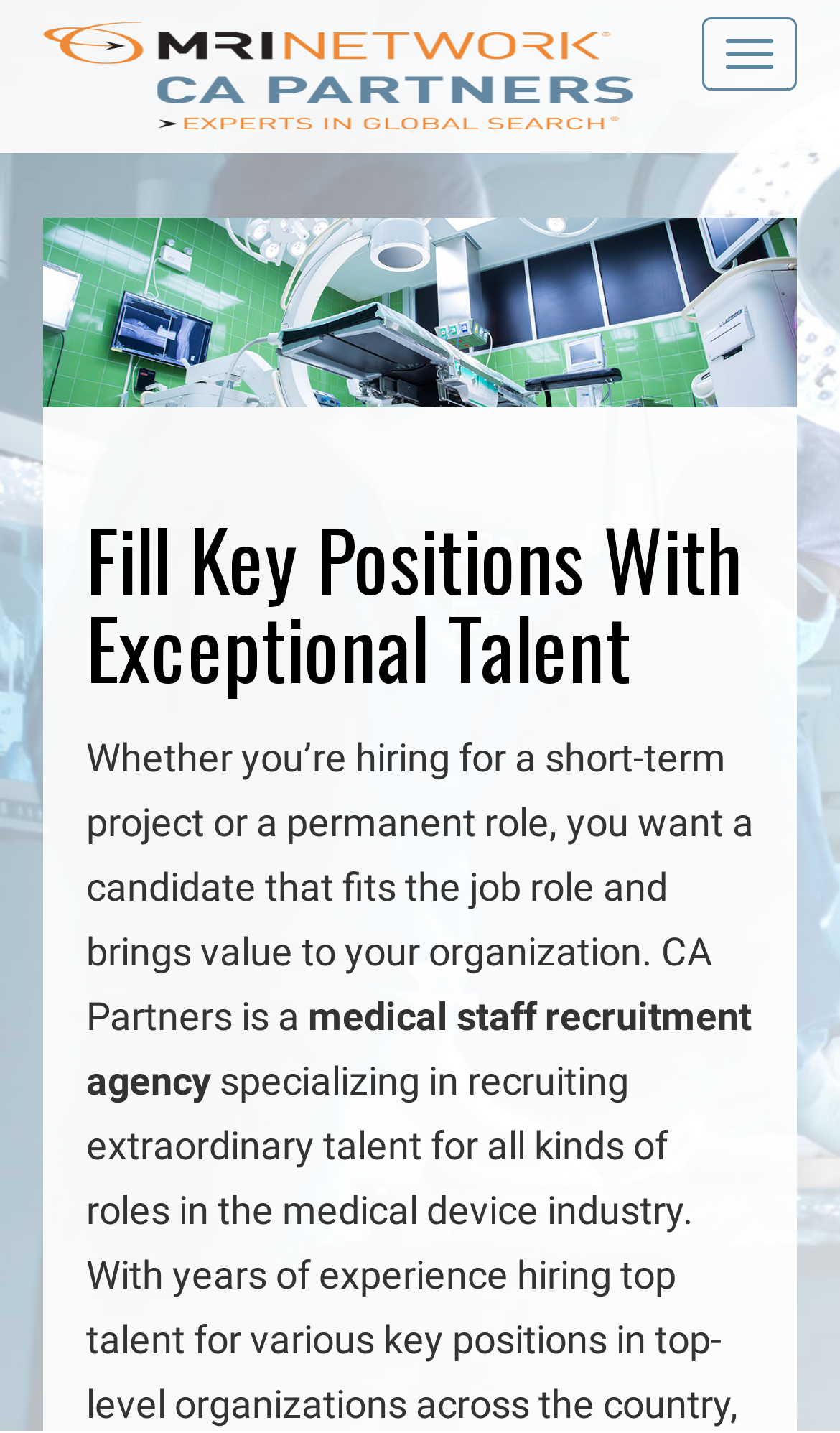Create a detailed description of the webpage's content and layout.

The webpage appears to be a professional services website, specifically a medical device recruitment agency. At the top left corner, there is a logo image with a link, which suggests it may be clickable. Next to the logo, there is a button, likely a call-to-action element. 

Below the logo, there is a large image with the text "Employers" overlaid on it. This image takes up a significant portion of the top section of the page. 

Underneath the image, there is a heading that reads "Employers" and a subheading that says "Fill Key Positions With Exceptional Talent". 

Following this, there is a block of text that describes the agency's services, stating that they help clients find candidates that fit the job role and bring value to their organization. The text also mentions that the agency is a medical staff recruitment agency.